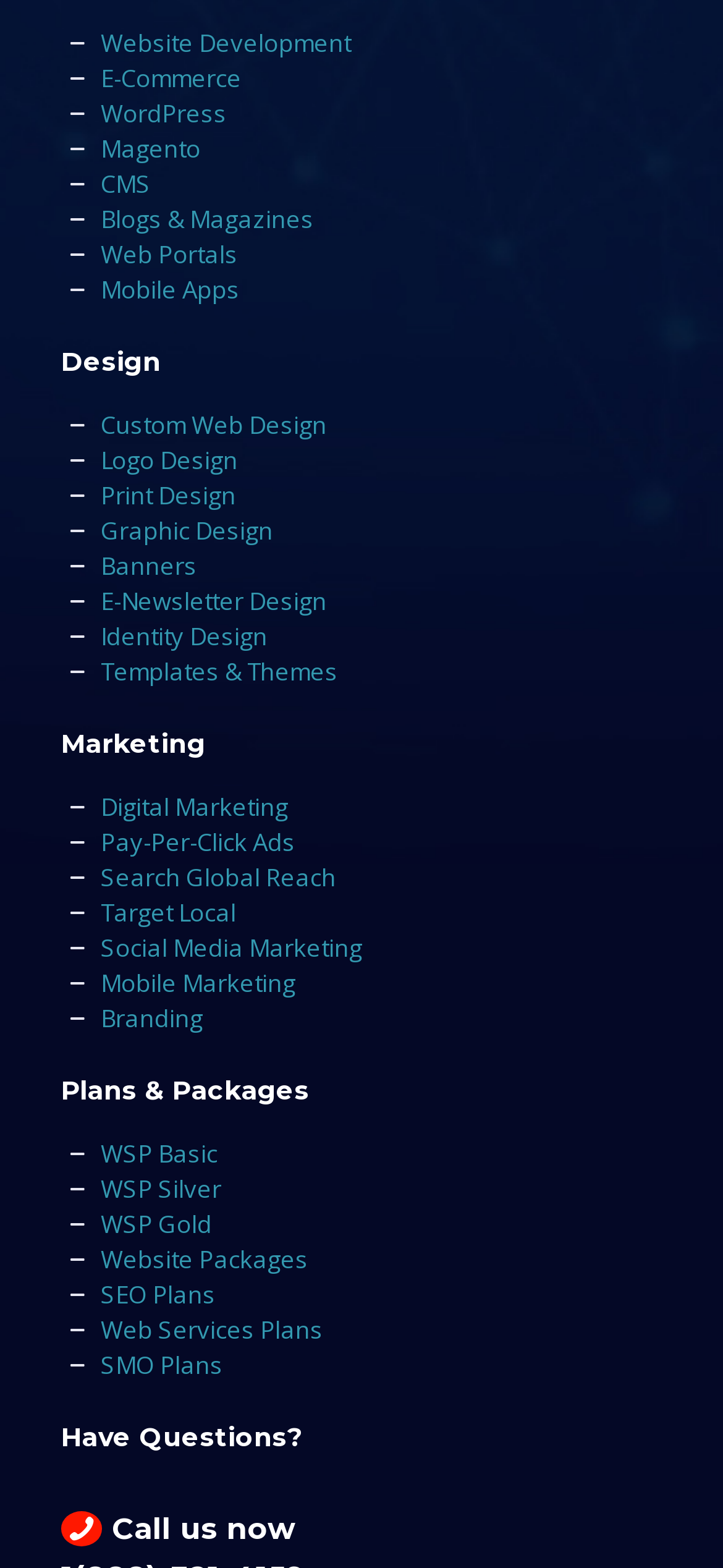Can you pinpoint the bounding box coordinates for the clickable element required for this instruction: "View Custom Web Design"? The coordinates should be four float numbers between 0 and 1, i.e., [left, top, right, bottom].

[0.139, 0.26, 0.452, 0.282]